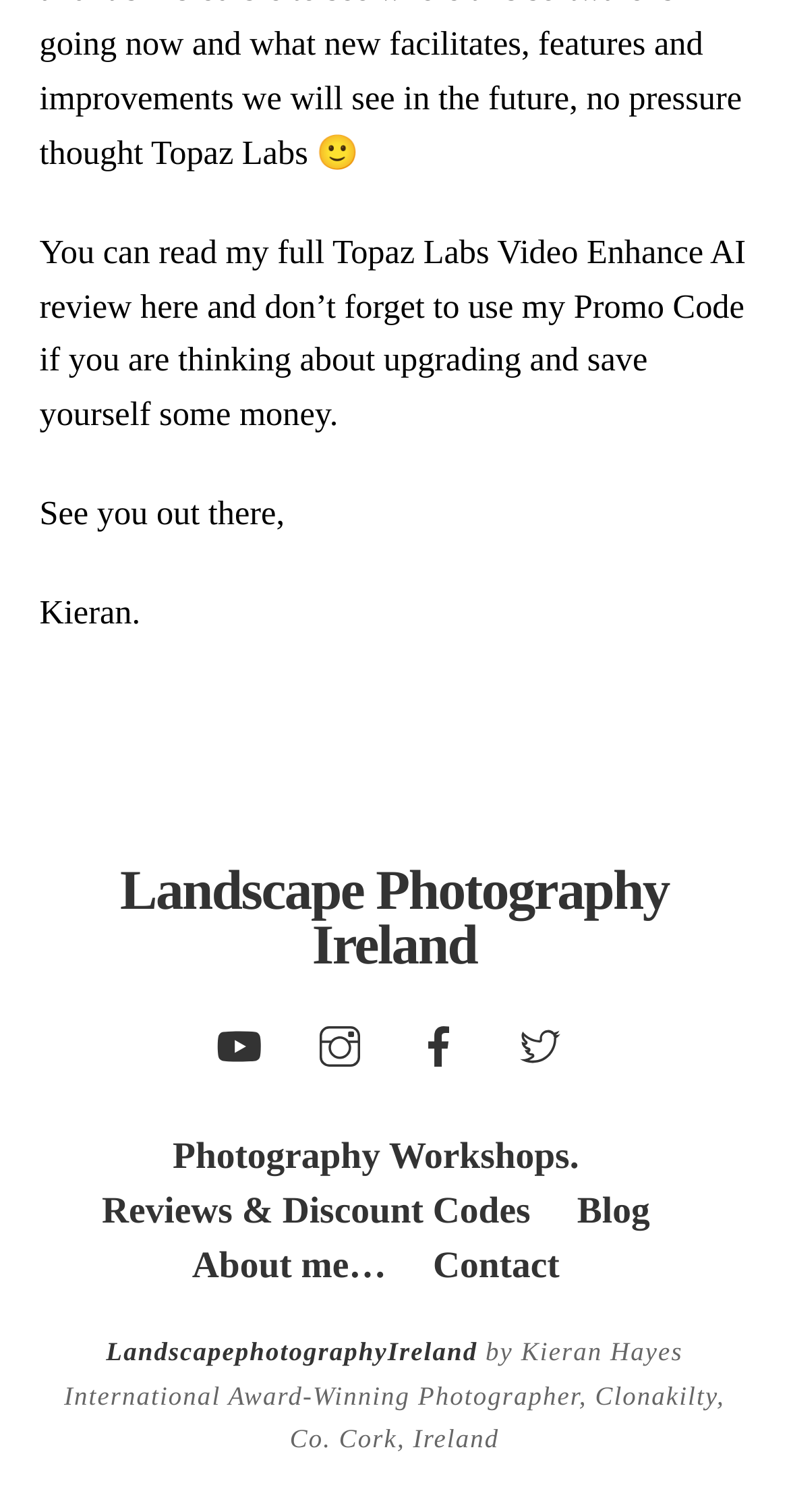Identify the bounding box coordinates of the section to be clicked to complete the task described by the following instruction: "View Instagram profile". The coordinates should be four float numbers between 0 and 1, formatted as [left, top, right, bottom].

[0.379, 0.675, 0.481, 0.702]